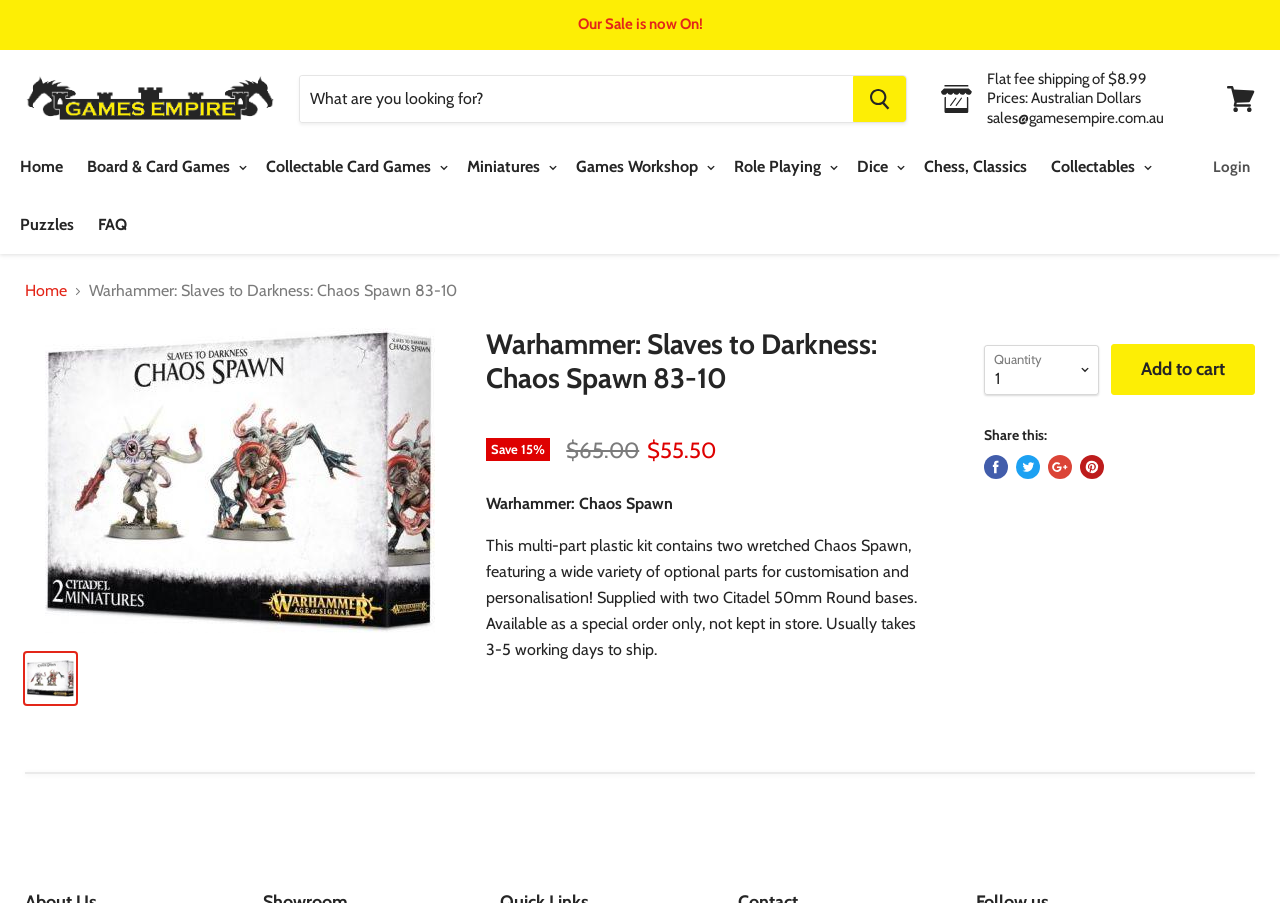Point out the bounding box coordinates of the section to click in order to follow this instruction: "Pre-order Jennifer Asher's adoption story book".

None